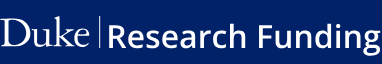What is the name of the university mentioned in the image?
Answer with a single word or phrase by referring to the visual content.

Duke University